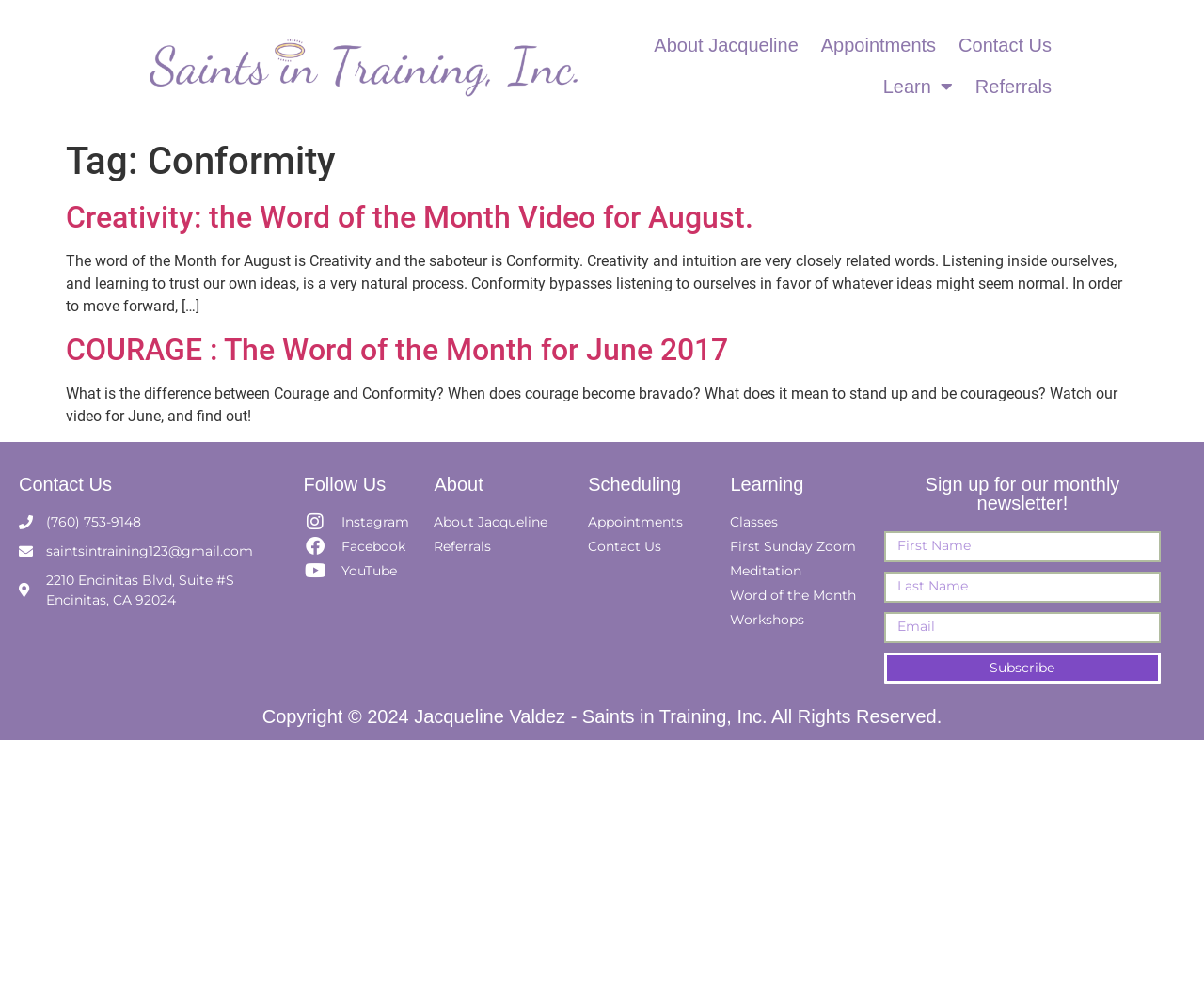Determine the bounding box for the described HTML element: "Contact Us". Ensure the coordinates are four float numbers between 0 and 1 in the format [left, top, right, bottom].

[0.488, 0.541, 0.591, 0.561]